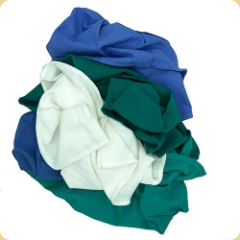Can you look at the image and give a comprehensive answer to the question:
Is this a new product line?

The associated headings on the webpage indicate that these items are part of a fresh release, implying that this is a new product line, possibly recently launched or about to be launched.